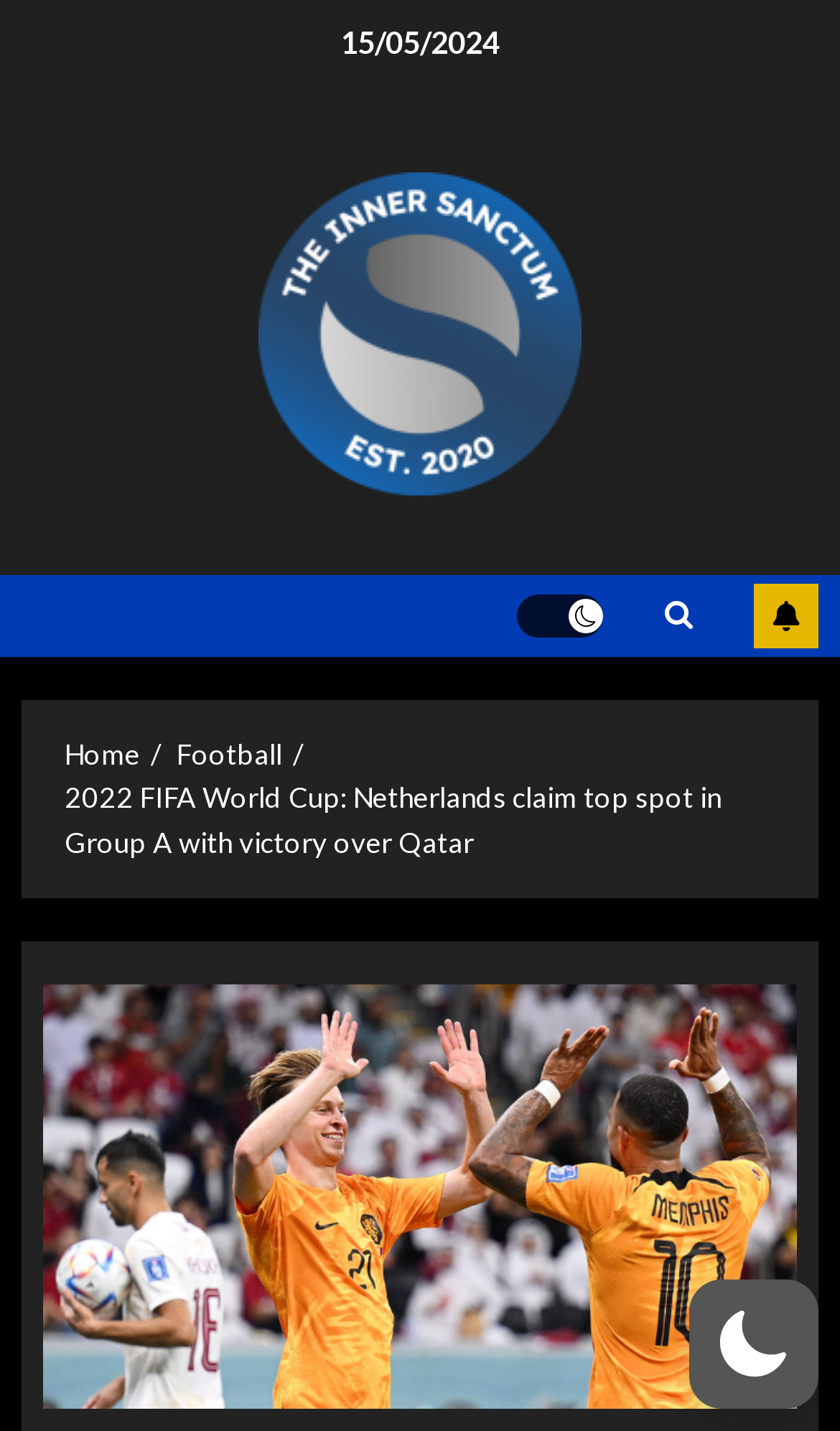Determine the bounding box coordinates for the HTML element described here: "Light/Dark Button".

[0.615, 0.415, 0.718, 0.445]